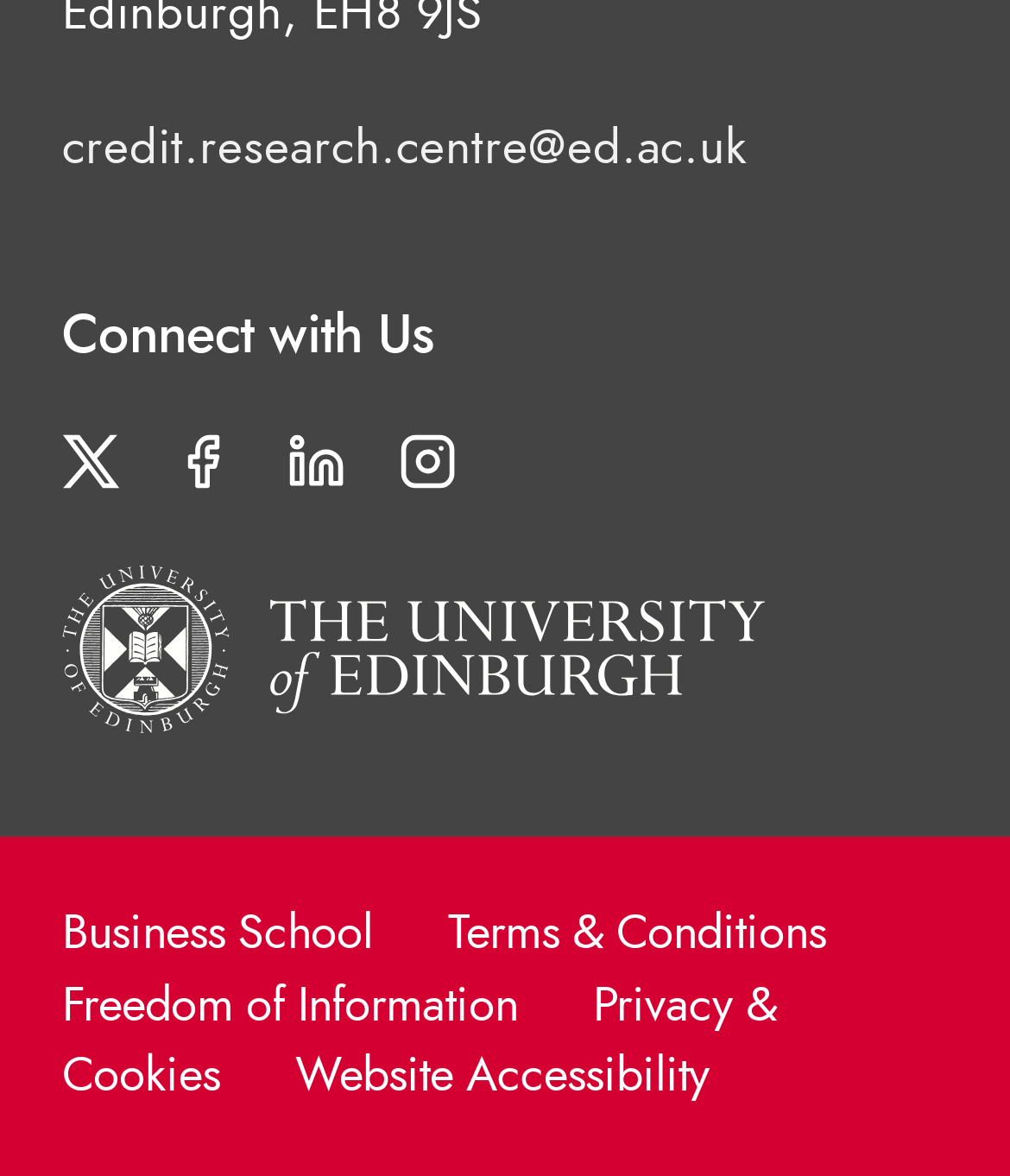Find and specify the bounding box coordinates that correspond to the clickable region for the instruction: "Check the Terms & Conditions".

[0.444, 0.773, 0.818, 0.815]